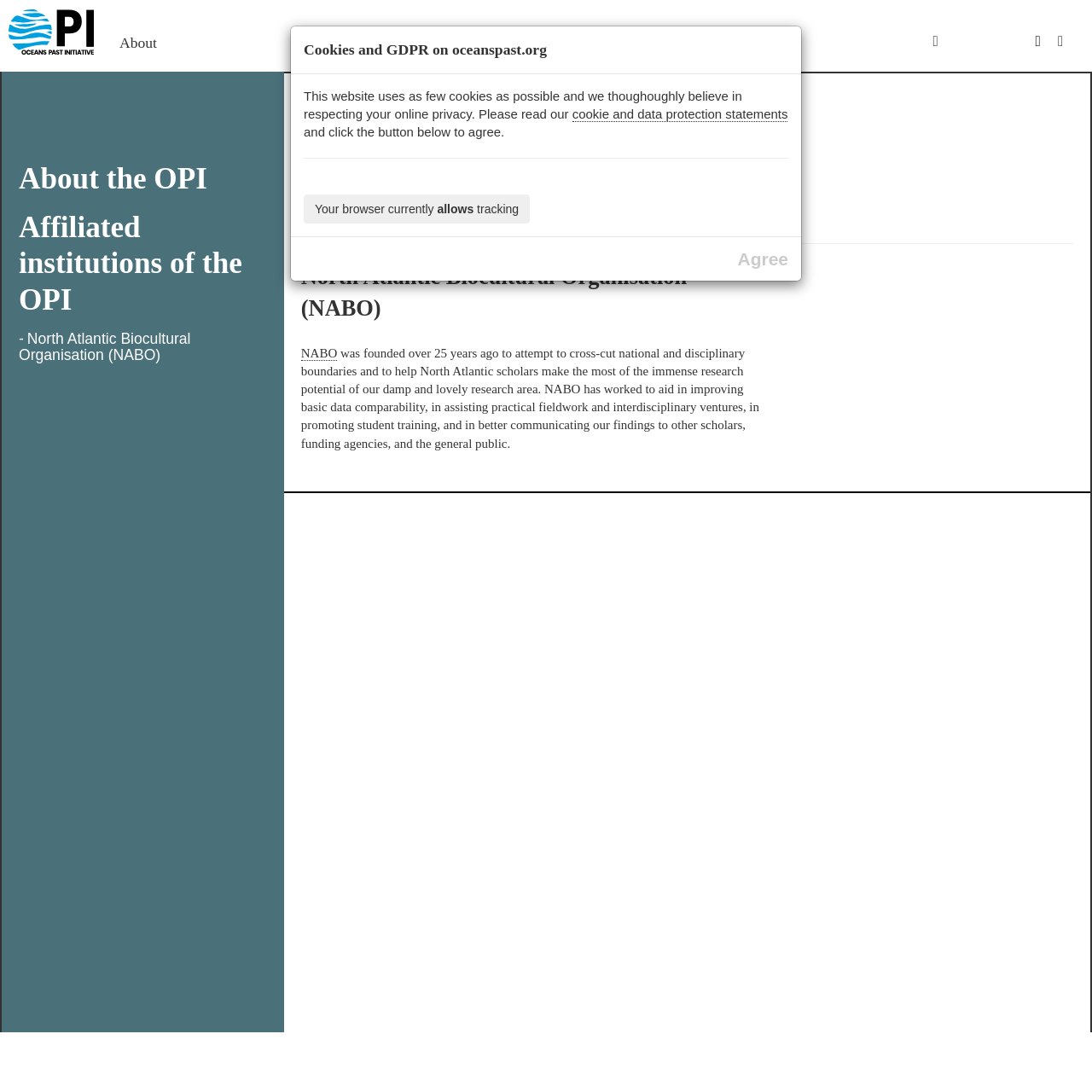What is the purpose of the OPI?
Utilize the image to construct a detailed and well-explained answer.

Although the meta description is not supposed to be used to generate questions, I can still infer the purpose of the OPI by looking at the links and content on the webpage. The links 'Projects', 'Resources', and 'Publications' suggest that the OPI is involved in research and knowledge sharing, which aligns with the goal of enhancing knowledge of marine life.